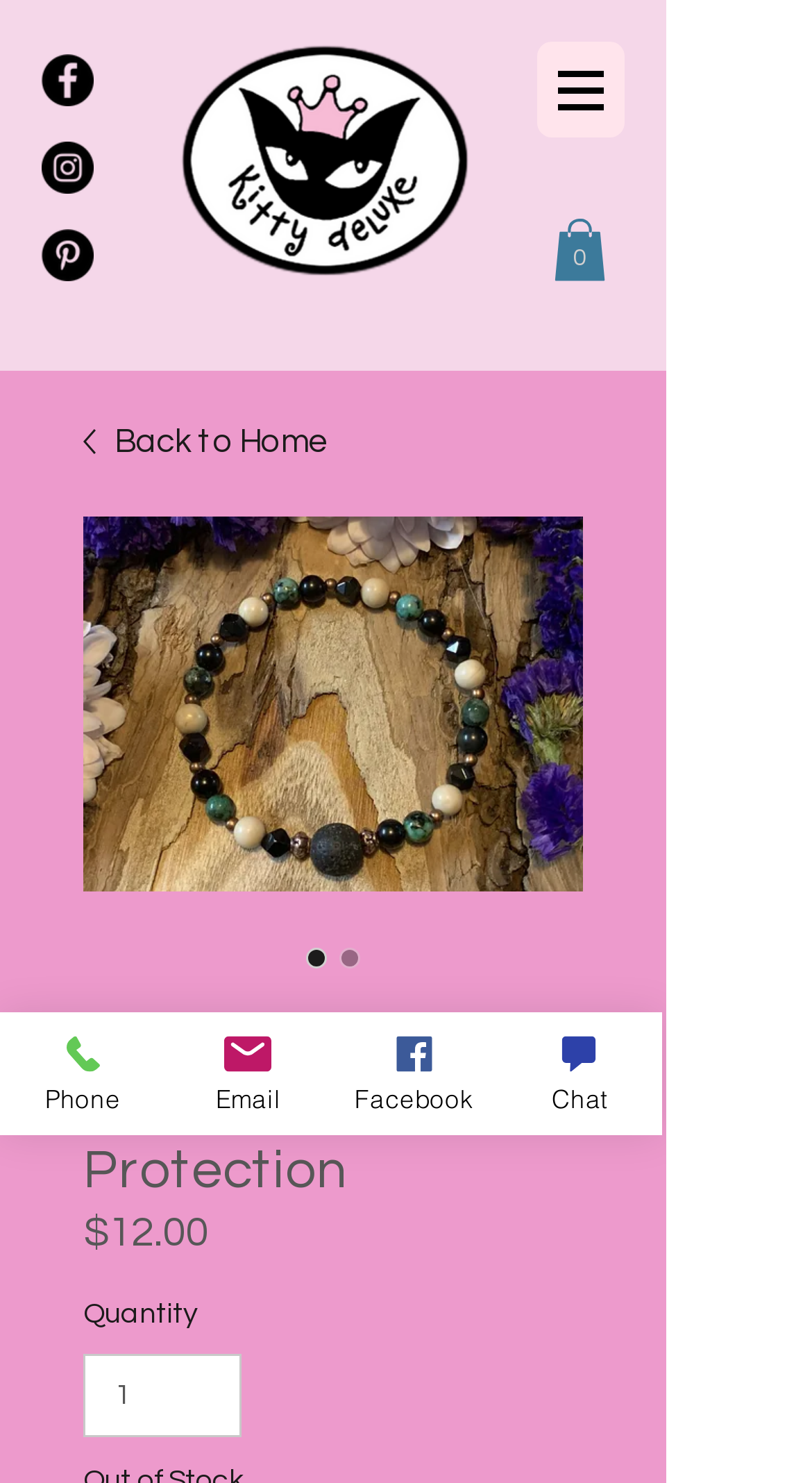Show the bounding box coordinates of the element that should be clicked to complete the task: "Go to Facebook".

[0.051, 0.037, 0.115, 0.072]